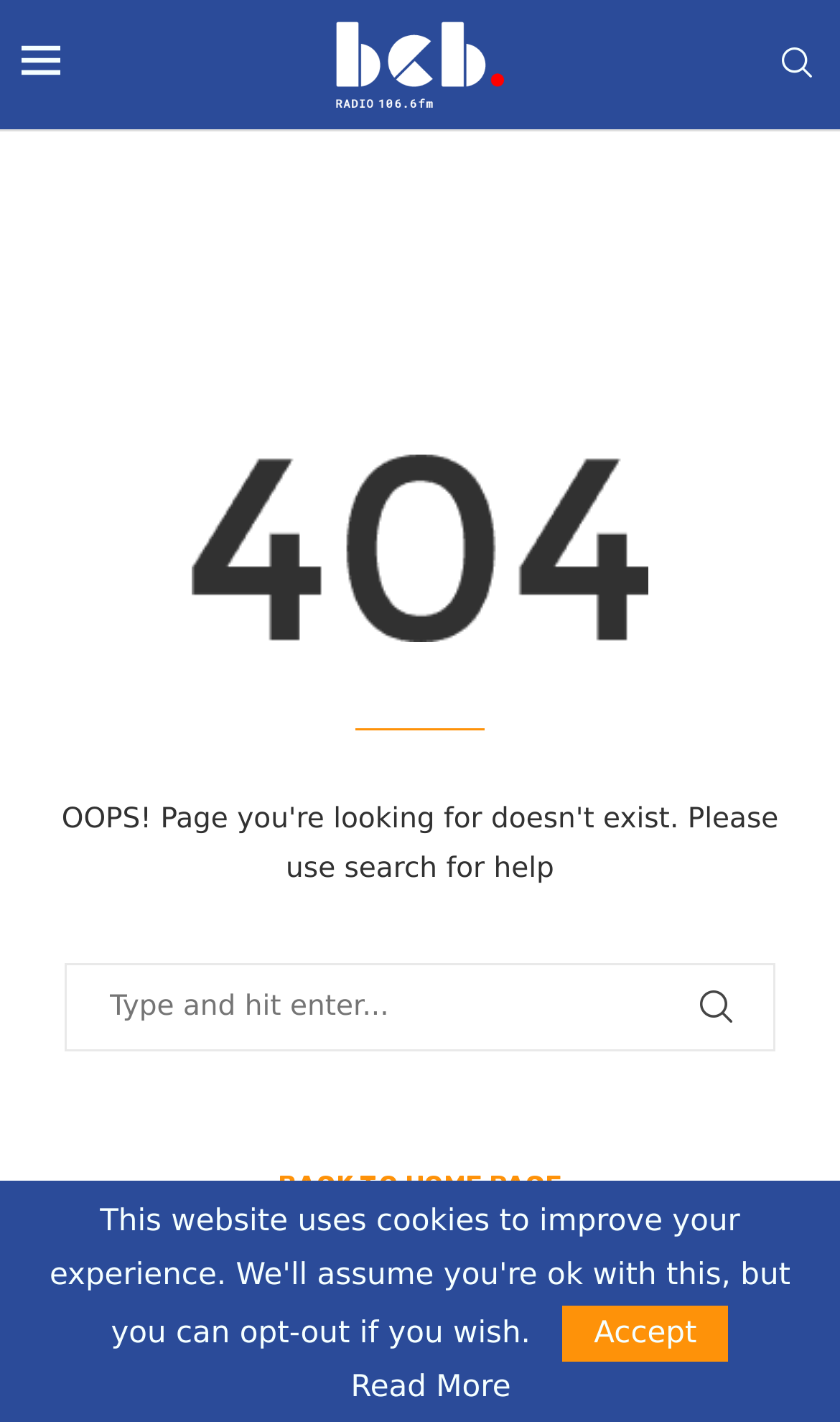Give a comprehensive overview of the webpage, including key elements.

The webpage displays a "Page not found" error message, specifically for BCB Radio 106.6FM. At the top left, there is a small image, and next to it, a link to "BCB Radio 106.6FM" with an accompanying image. On the top right, there is a "Search" link. 

Below the top section, a large "404" image dominates the center of the page, indicating that the page was not found. 

On the bottom left, there is a search bar with a placeholder text "Type and hit enter...". 

At the bottom center, a link "BACK TO HOME PAGE" is provided, allowing users to navigate back to the homepage. 

Finally, at the bottom right, there are two links: "GPRD Accept" and "Read More".